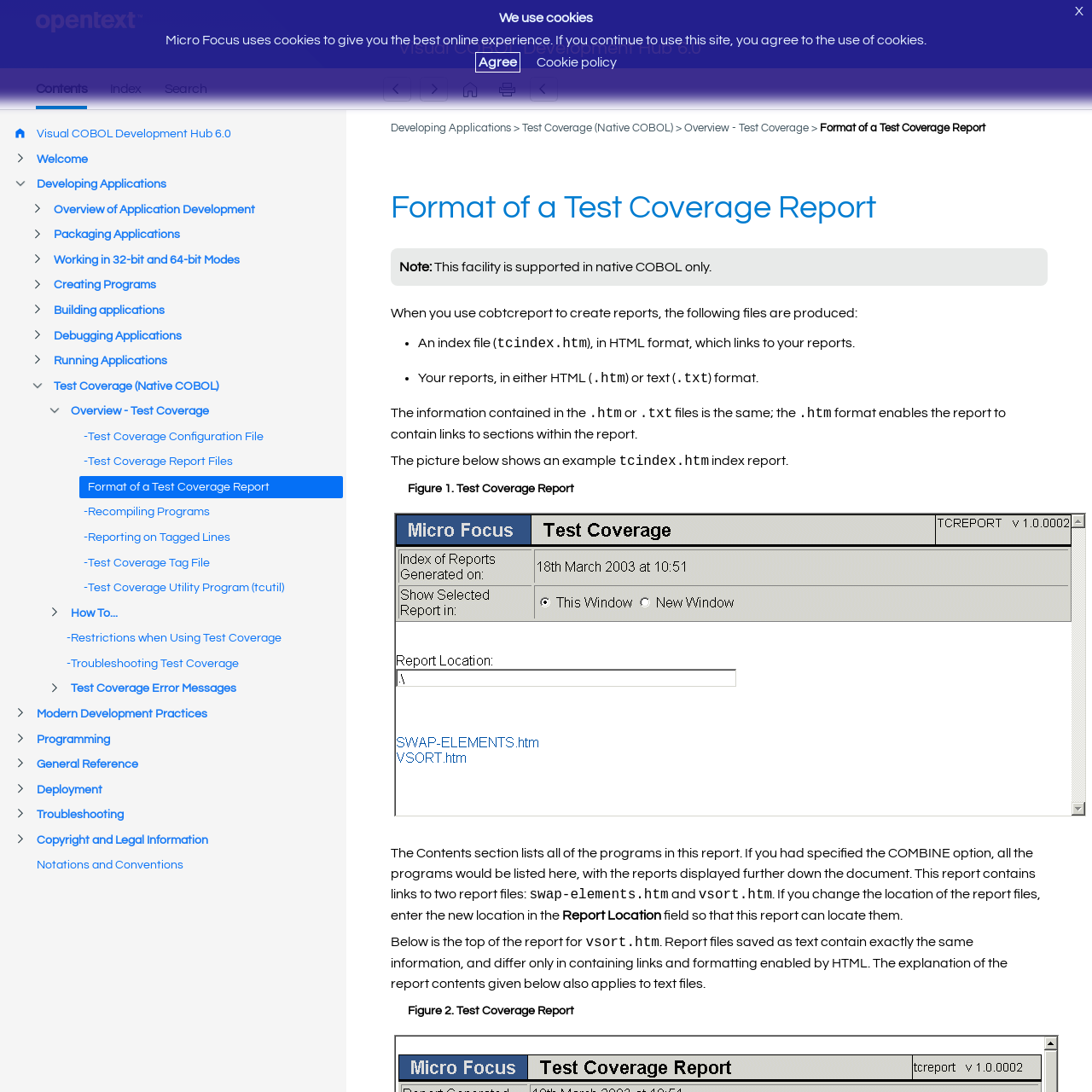Please respond in a single word or phrase: 
What is the purpose of the 'Agree' link?

To agree to cookie policy